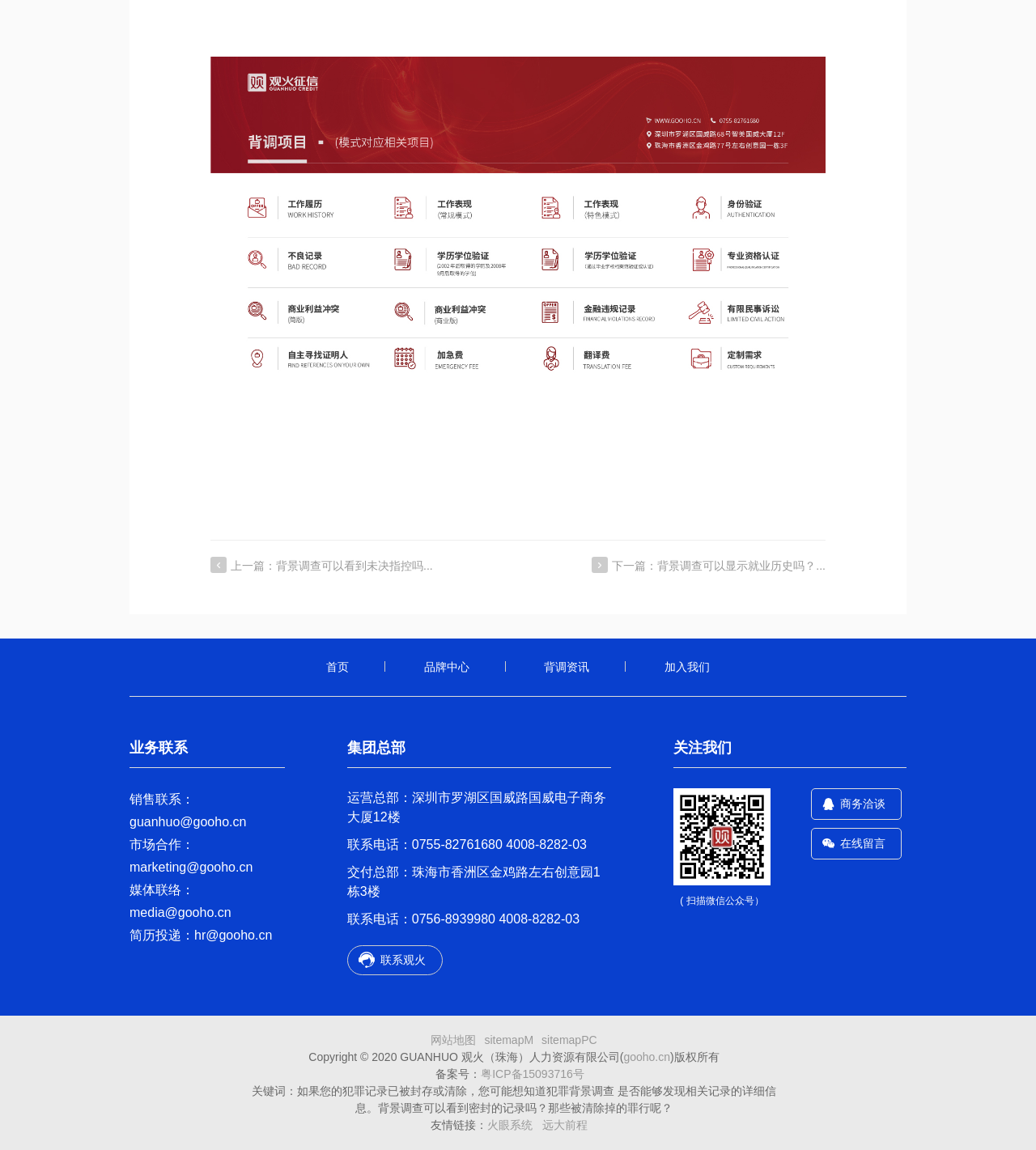Locate the bounding box coordinates of the area where you should click to accomplish the instruction: "view sitemap".

[0.416, 0.898, 0.46, 0.91]